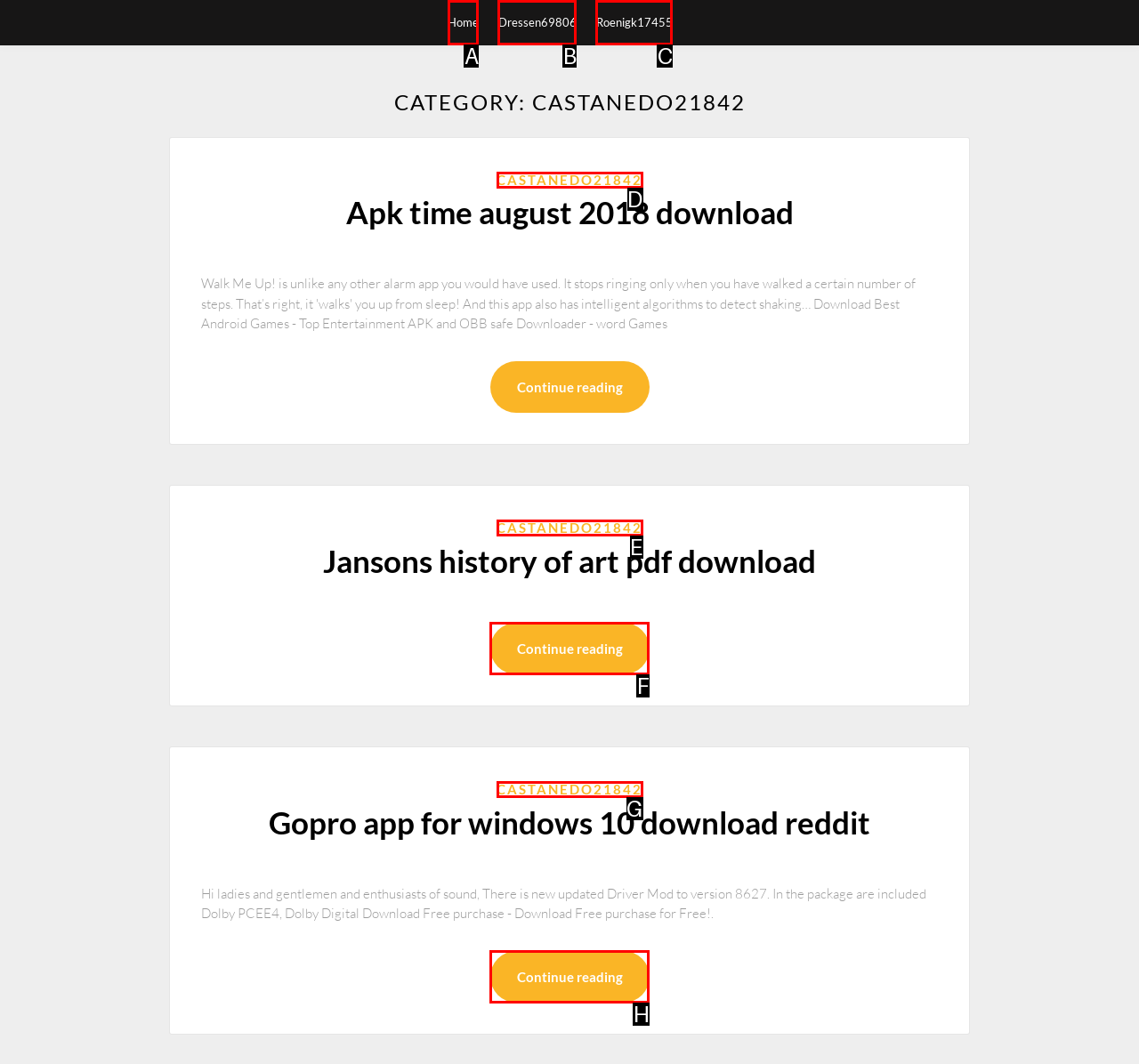Tell me which one HTML element I should click to complete the following task: Click on the 'Home' link
Answer with the option's letter from the given choices directly.

A